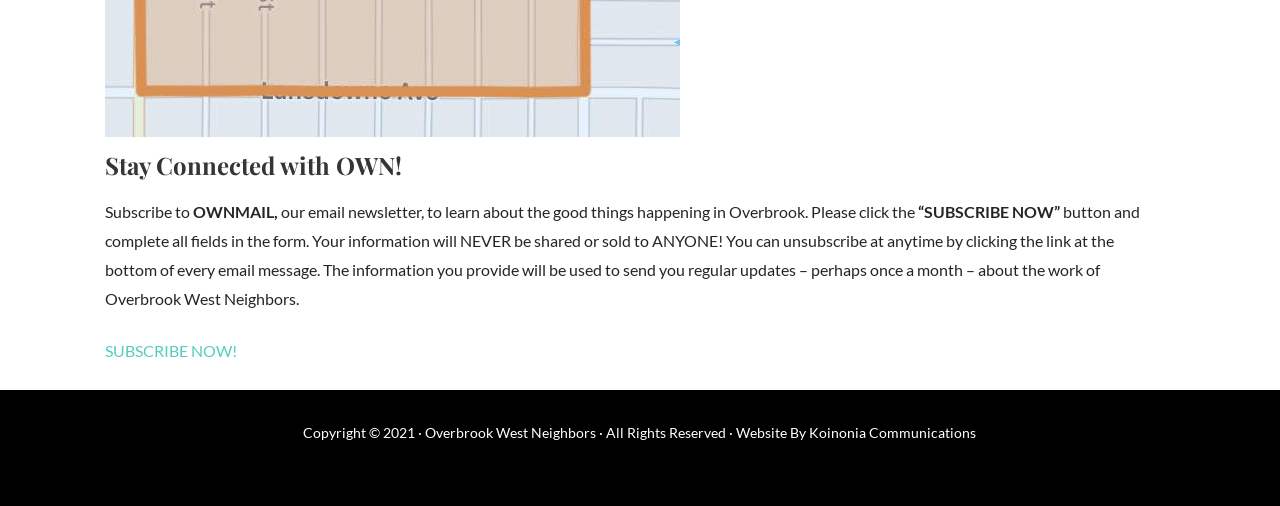Provide your answer in a single word or phrase: 
What is the purpose of the 'SUBSCRIBE NOW!' button?

To subscribe to OWNMAIL